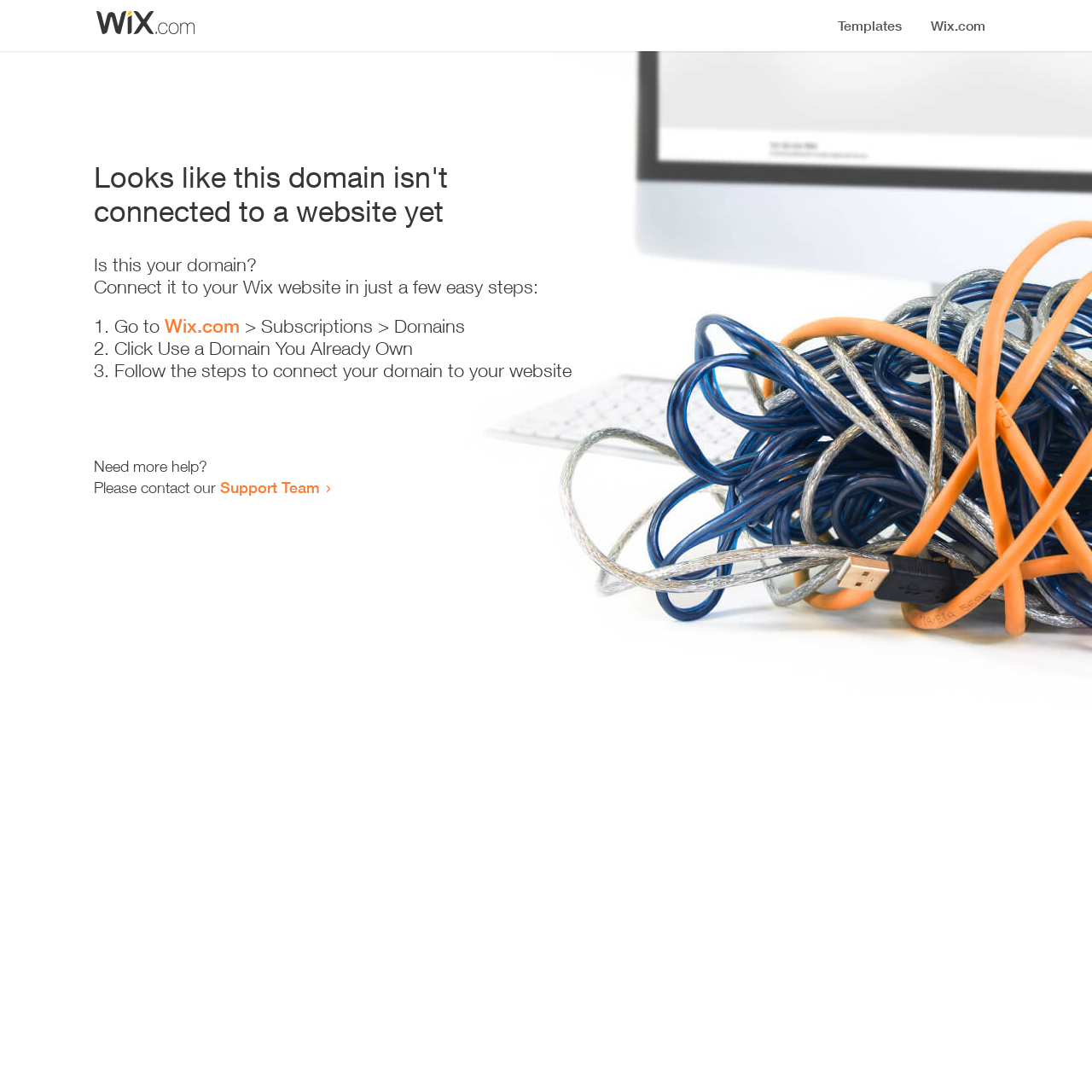Can you find the bounding box coordinates for the UI element given this description: "Partner"? Provide the coordinates as four float numbers between 0 and 1: [left, top, right, bottom].

None